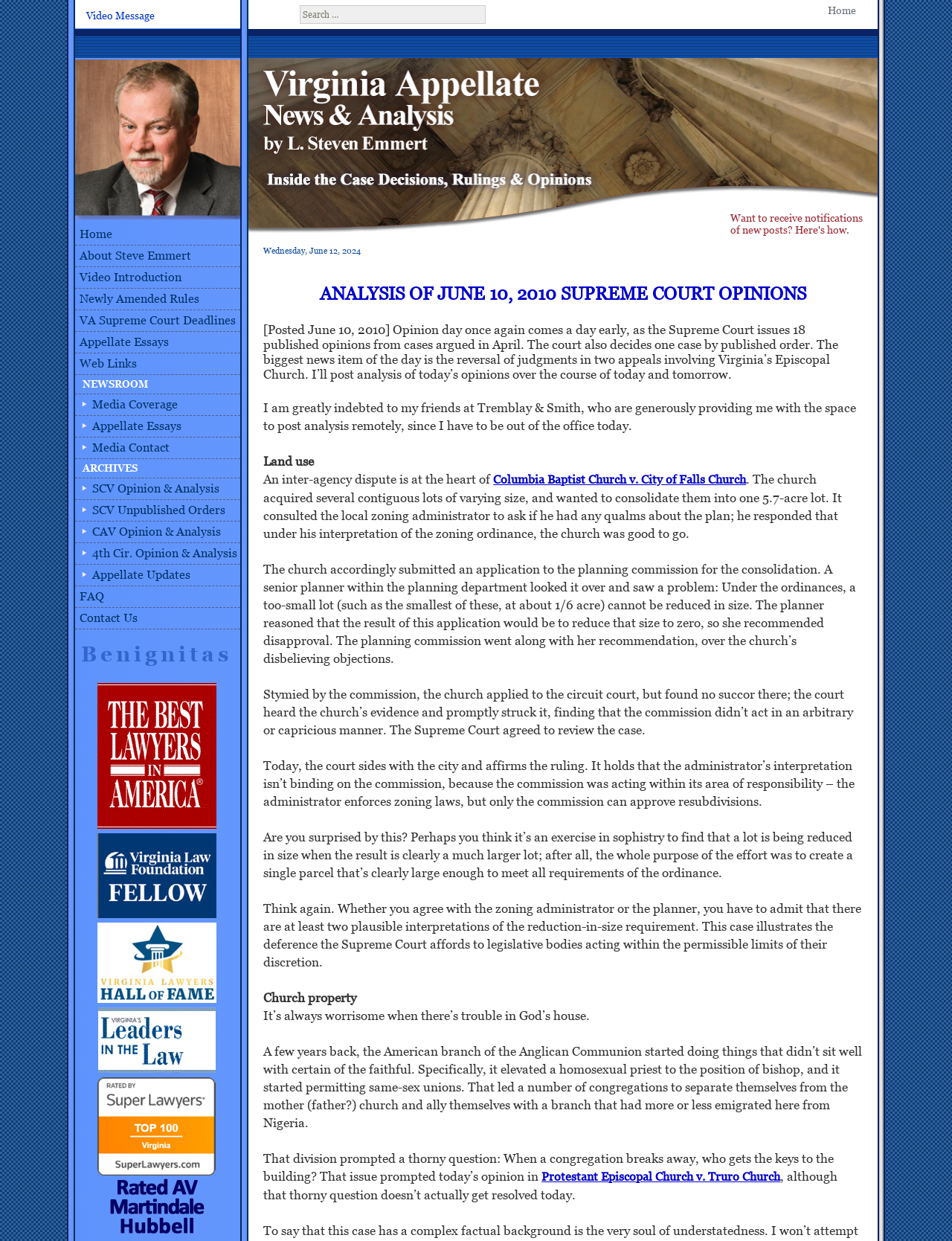With reference to the screenshot, provide a detailed response to the question below:
What is the purpose of the church's application to the planning commission?

I found the answer by looking at the static text element that says 'The church acquired several contiguous lots of varying size, and wanted to consolidate them into one 5.7-acre lot'.